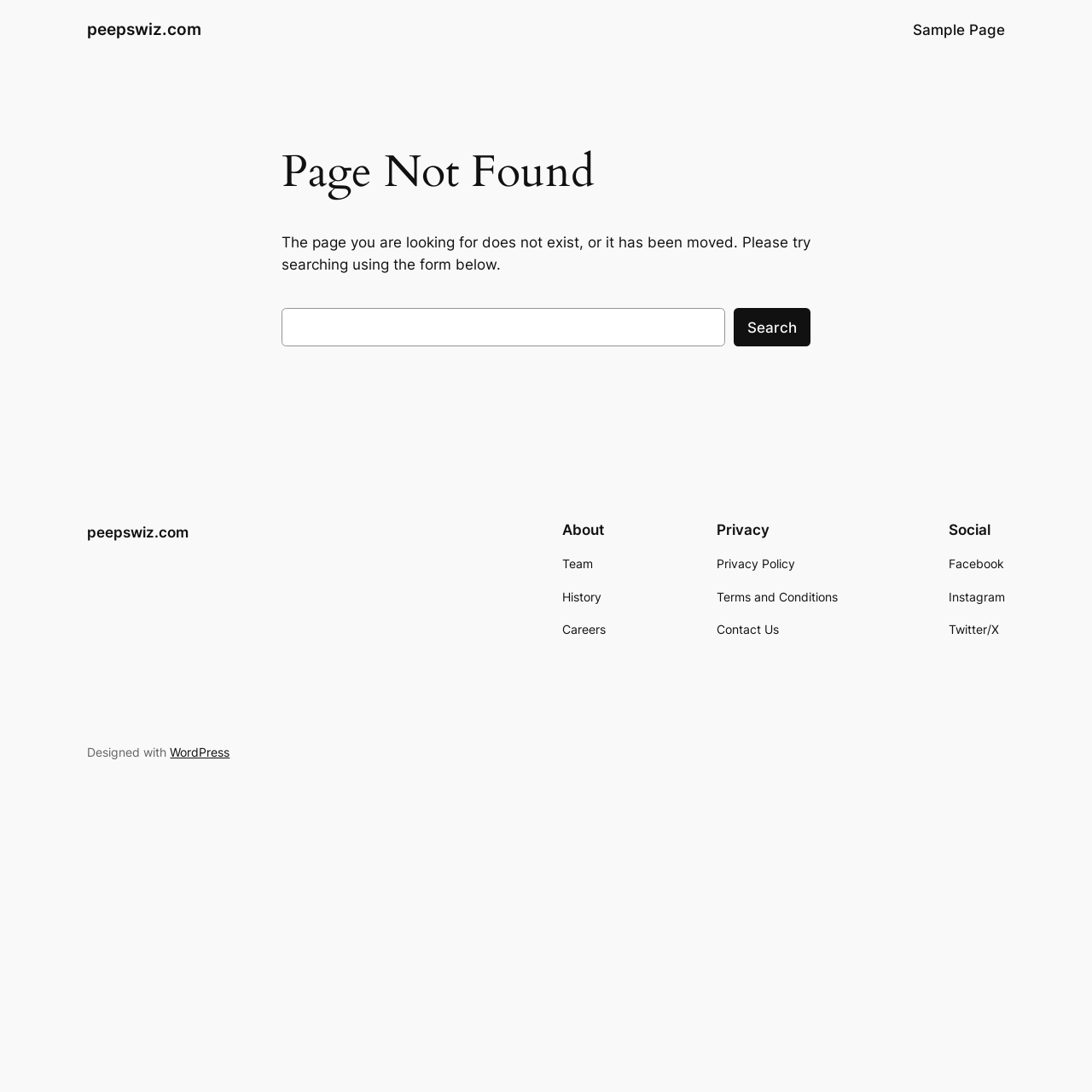How many social media links are there?
Refer to the image and respond with a one-word or short-phrase answer.

3